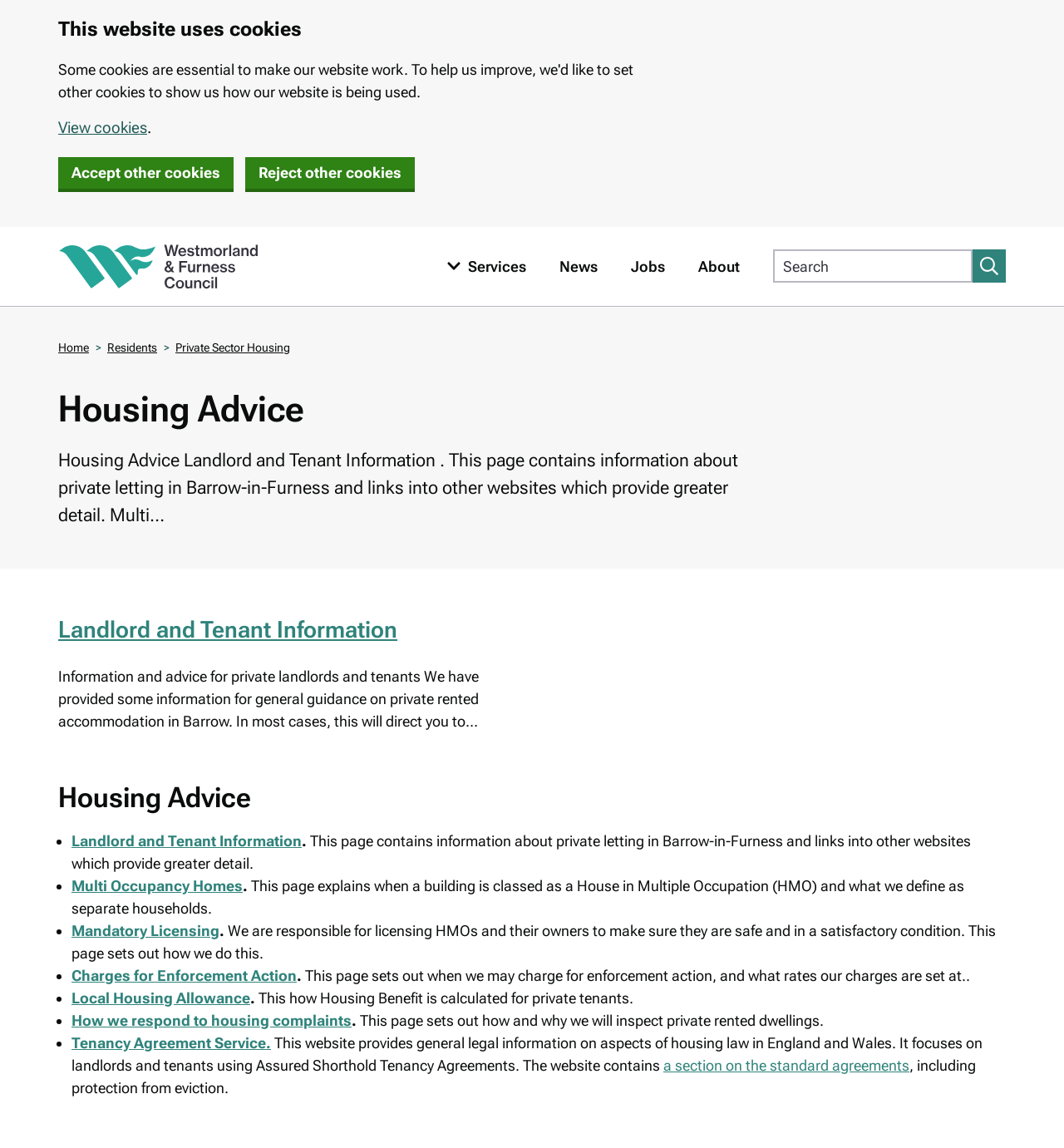Generate a thorough description of the webpage.

The webpage is about Housing Advice, specifically providing information and resources for landlords and tenants in Barrow-in-Furness. At the top of the page, there is a "Skip to main content" link, followed by a cookie banner with options to view cookies, accept or reject other cookies. Below the cookie banner, there is a link to the Westmorland & Furness Council website, accompanied by an image of the council's logo.

The main navigation menu is located on the right side of the page, with links to News, Jobs, and About sections. A search bar is also available, with a submit search button and a magnifying glass icon.

The breadcrumbs navigation is located below the main navigation menu, showing the path from the Home page to the current Housing Advice page.

The main content of the page is divided into sections. The first section provides an introduction to Housing Advice, explaining that the page contains information about private letting in Barrow-in-Furness and links to other websites with more detailed information.

Below the introduction, there are several sections with links to specific topics, including Landlord and Tenant Information, Multi Occupancy Homes, Mandatory Licensing, Charges for Enforcement Action, Local Housing Allowance, How we respond to housing complaints, and Tenancy Agreement Service. Each section has a brief description of the topic and a link to more information.

The page has a clean and organized layout, making it easy to navigate and find relevant information.